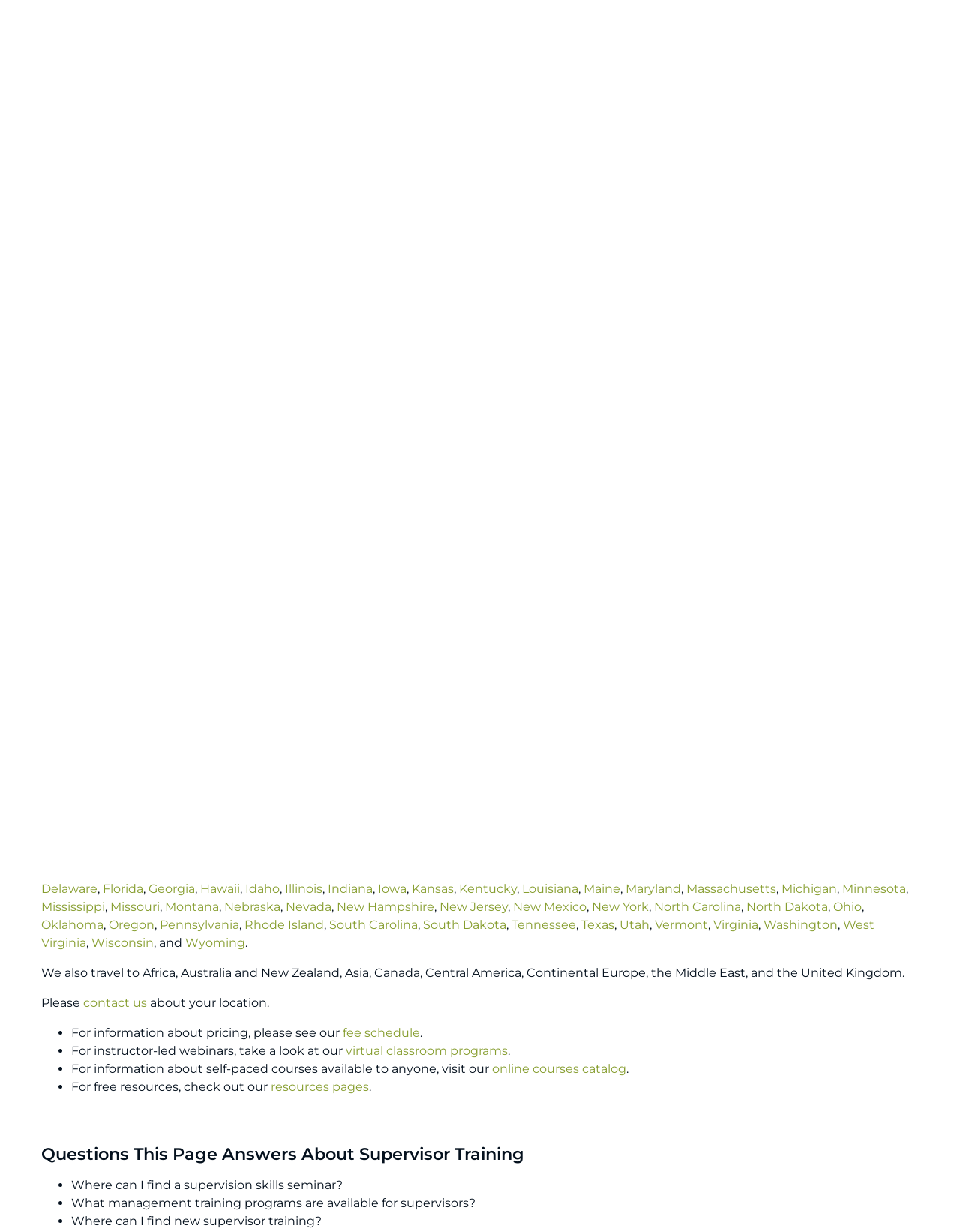Find the bounding box coordinates of the clickable element required to execute the following instruction: "View fee schedule". Provide the coordinates as four float numbers between 0 and 1, i.e., [left, top, right, bottom].

[0.357, 0.833, 0.438, 0.844]